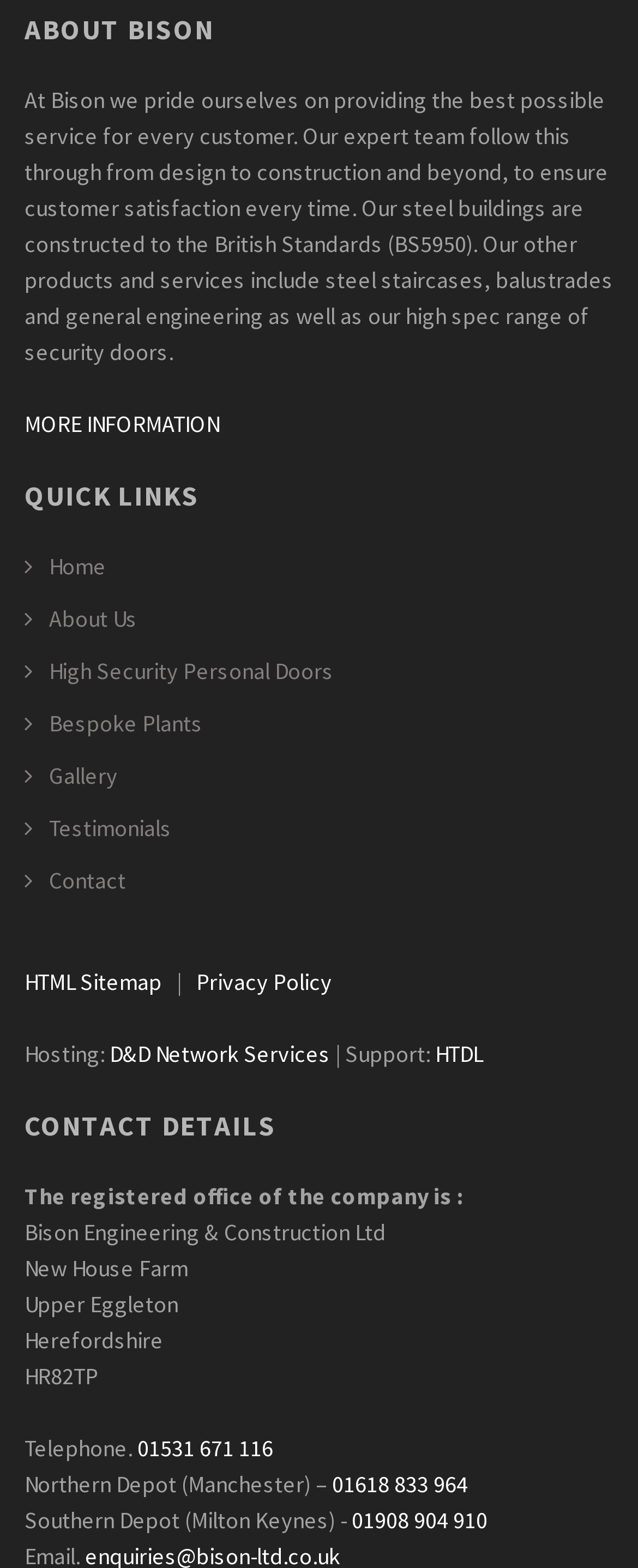Refer to the image and answer the question with as much detail as possible: How many links are there in the 'QUICK LINKS' section?

I counted the number of links in the 'QUICK LINKS' section, which are 'Home', 'About Us', 'High Security Personal Doors', 'Bespoke Plants', 'Gallery', 'Testimonials', and 'Contact'.